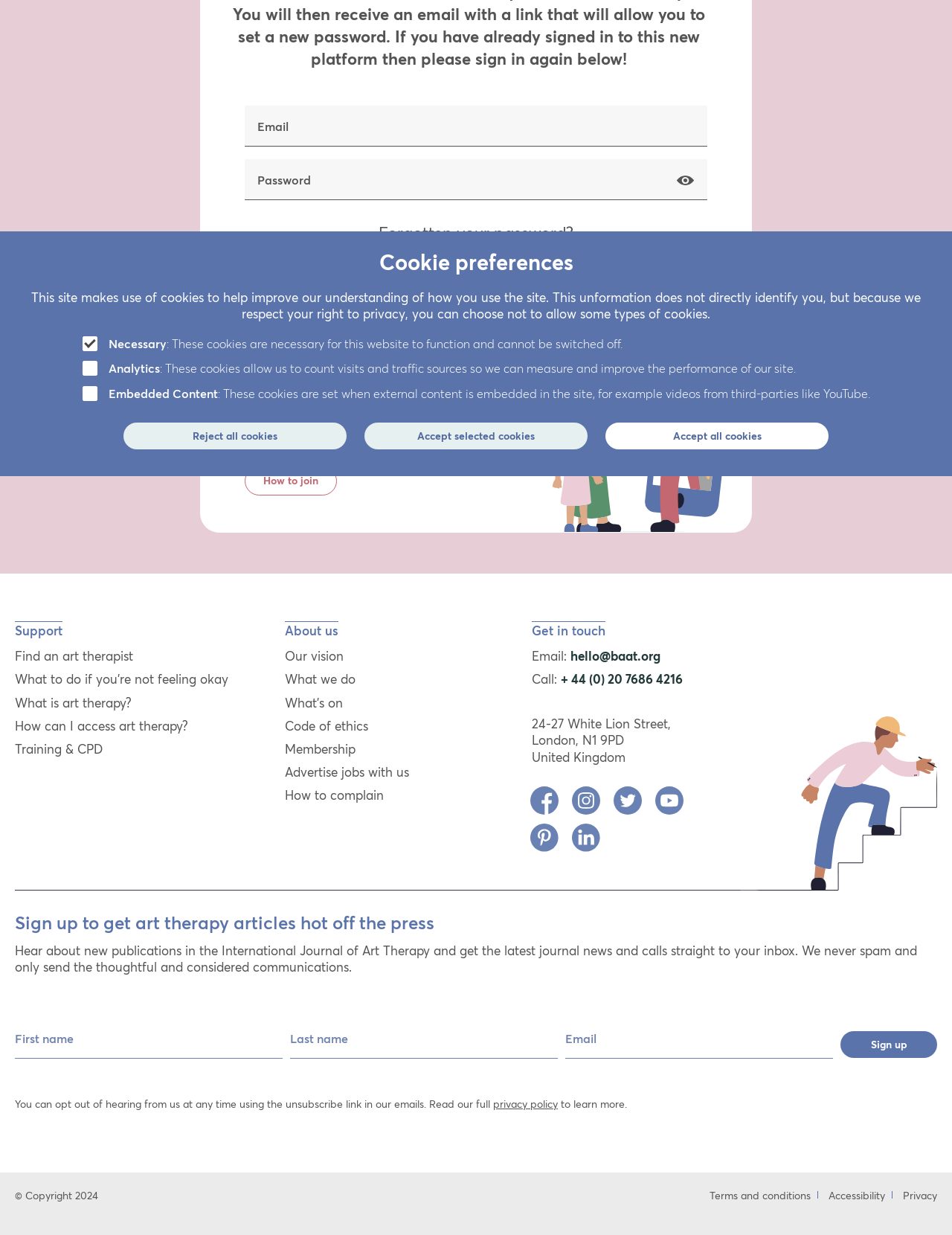Determine the bounding box coordinates in the format (top-left x, top-left y, bottom-right x, bottom-right y). Ensure all values are floating point numbers between 0 and 1. Identify the bounding box of the UI element described by: aria-label="Pinterest"

[0.557, 0.667, 0.587, 0.69]